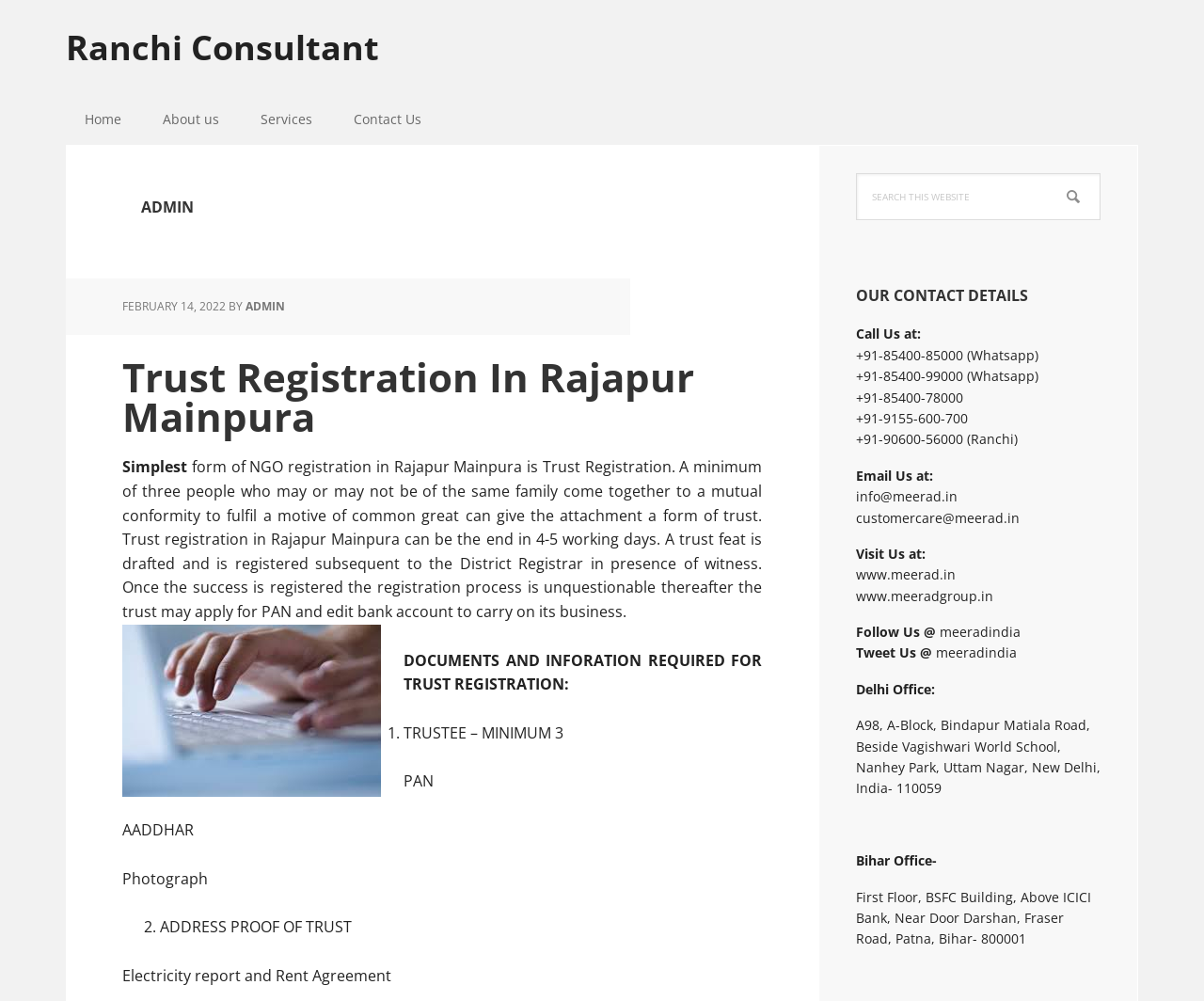What is the minimum number of people required for Trust Registration?
Relying on the image, give a concise answer in one word or a brief phrase.

3